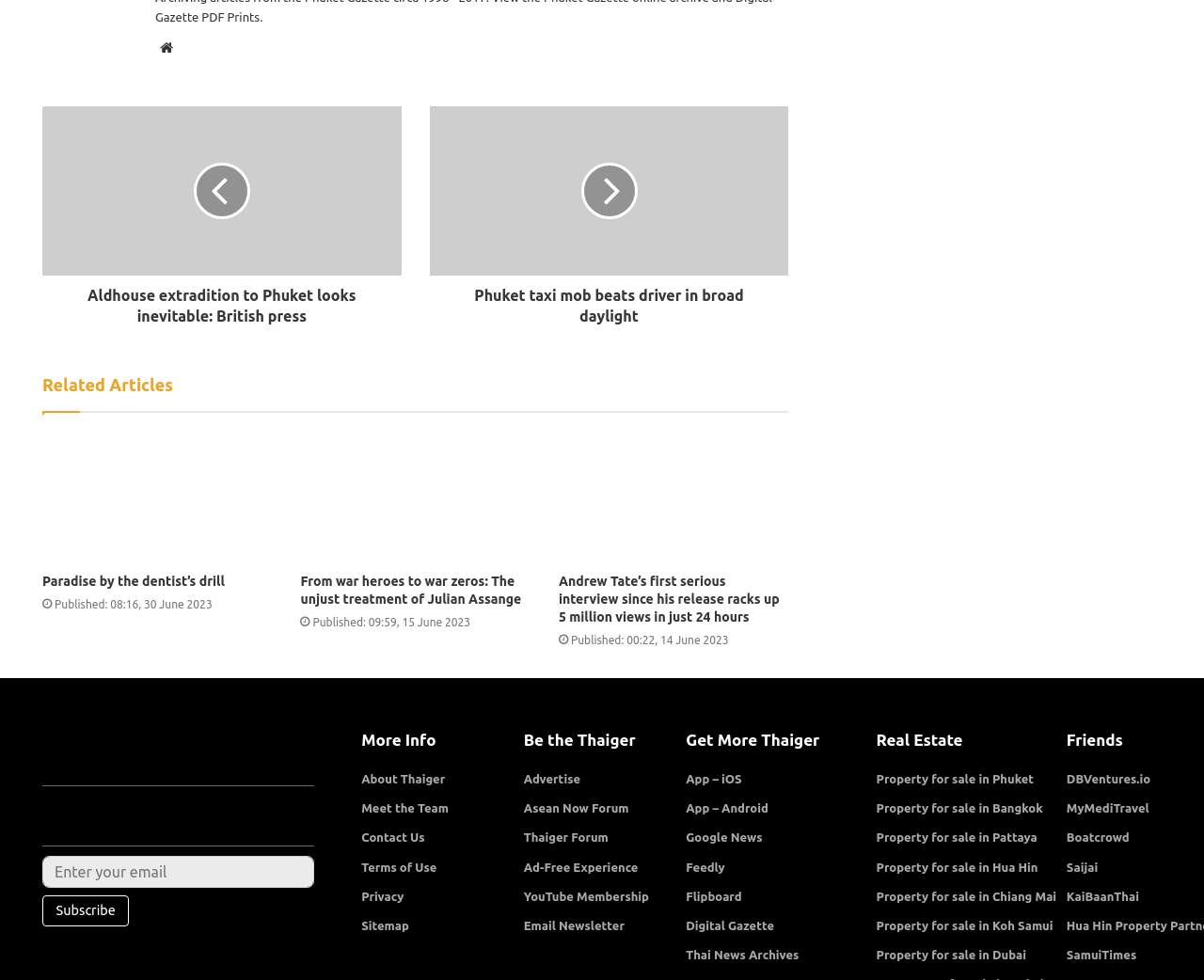How many articles are listed on this page?
Using the picture, provide a one-word or short phrase answer.

5